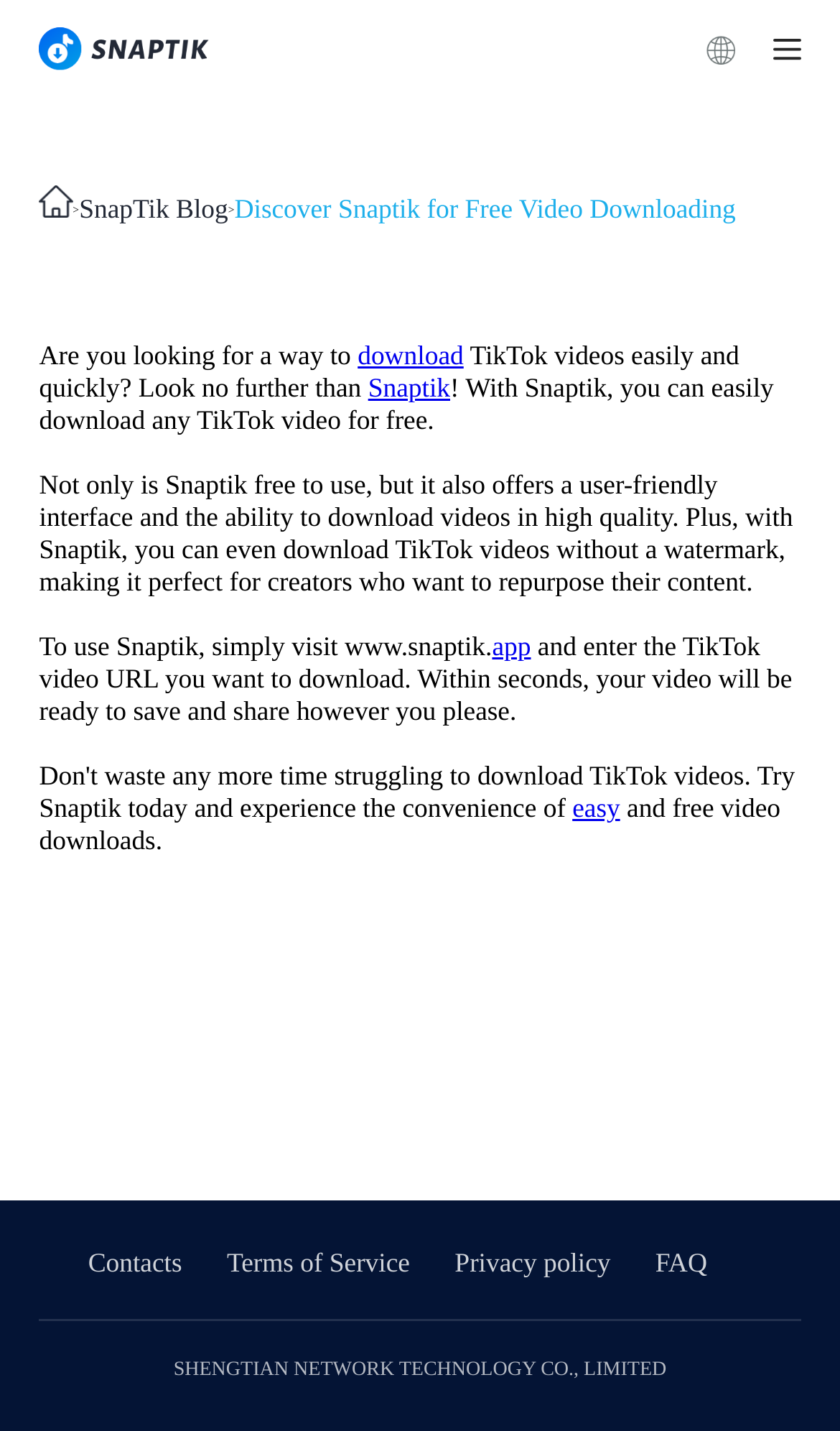Please locate the clickable area by providing the bounding box coordinates to follow this instruction: "Go to the FAQ page".

[0.78, 0.872, 0.842, 0.893]